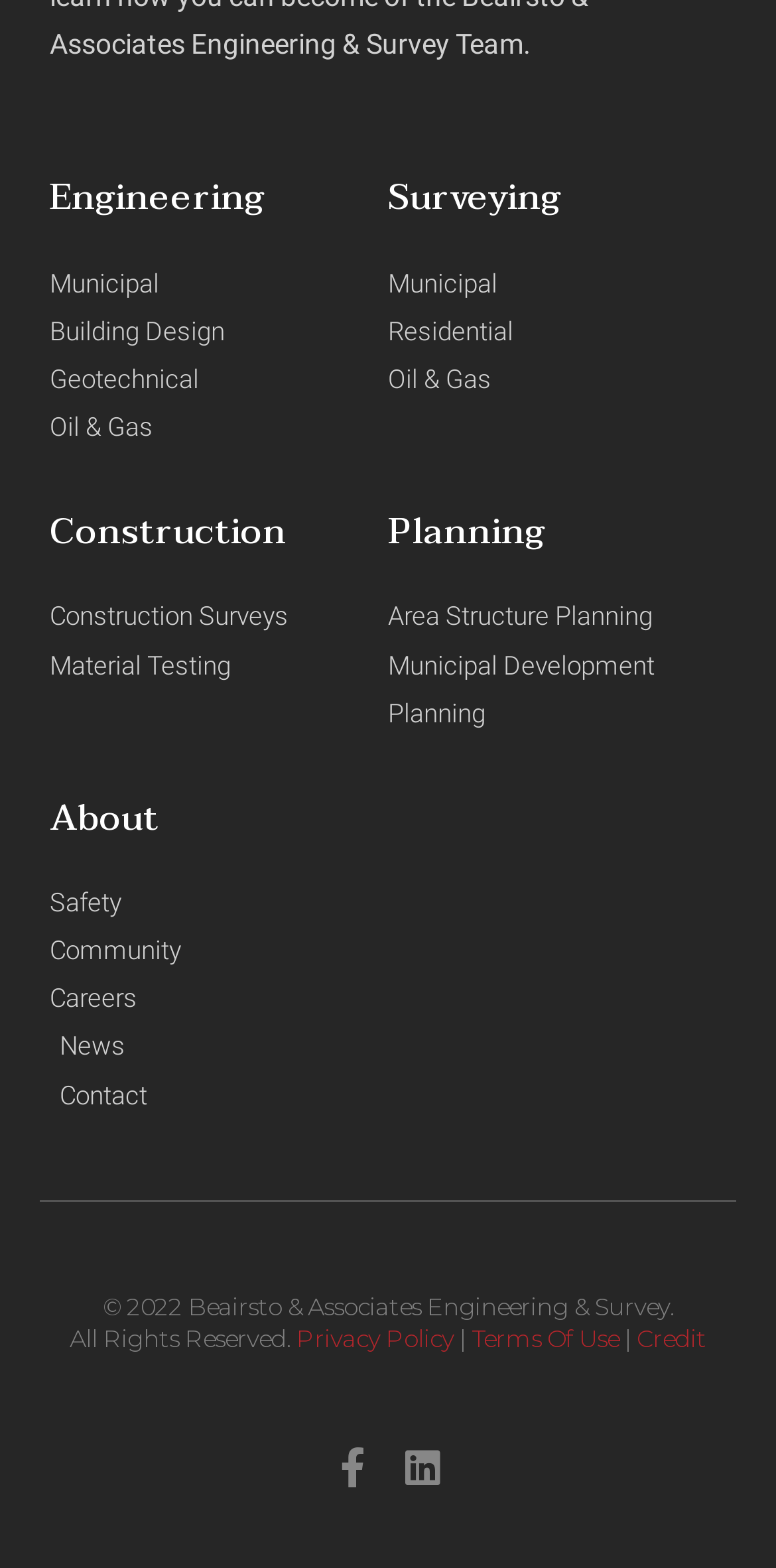Could you find the bounding box coordinates of the clickable area to complete this instruction: "Visit Facebook page"?

[0.429, 0.924, 0.481, 0.949]